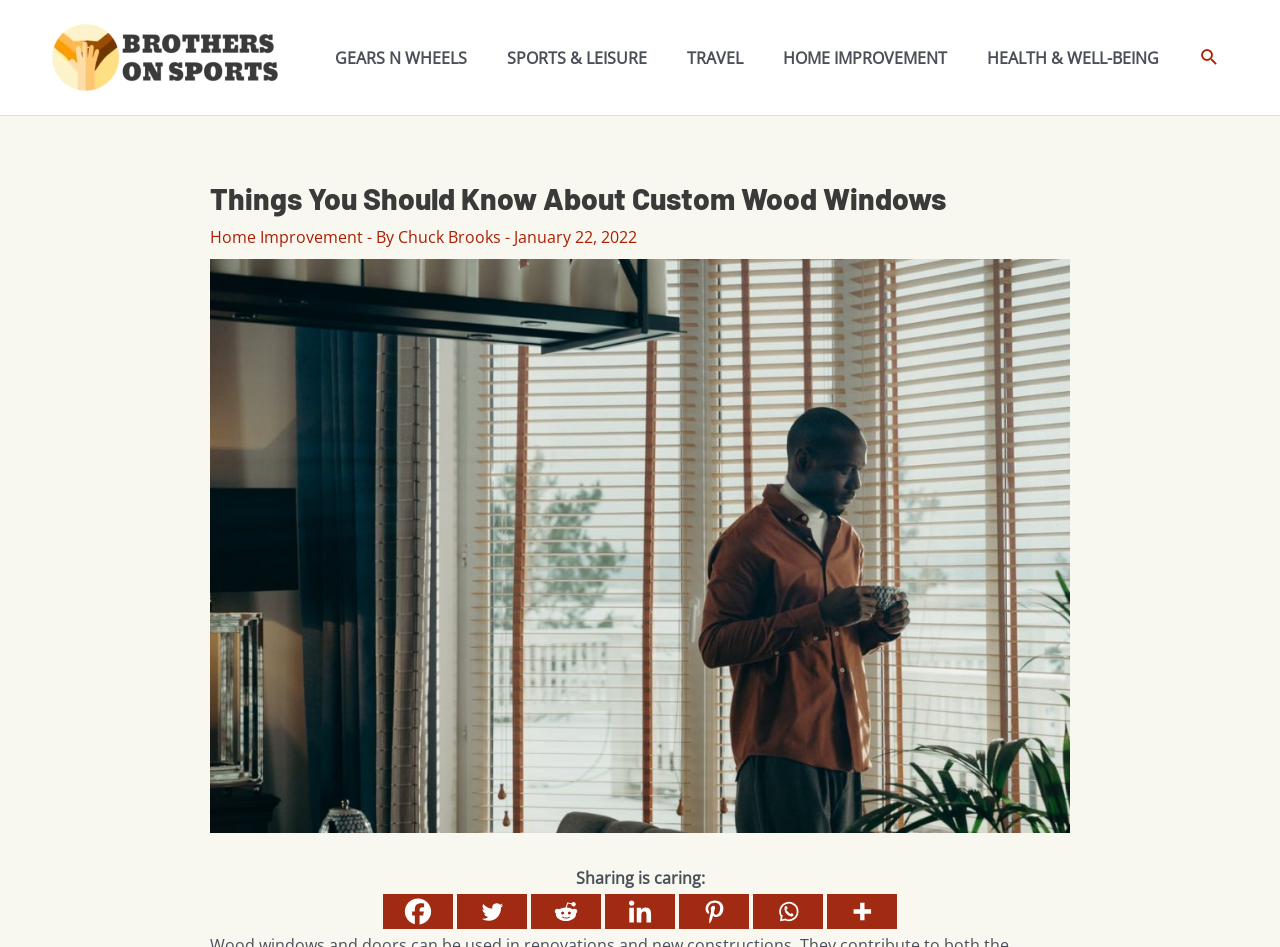Answer the following query concisely with a single word or phrase:
What is the category of the current article?

Home Improvement